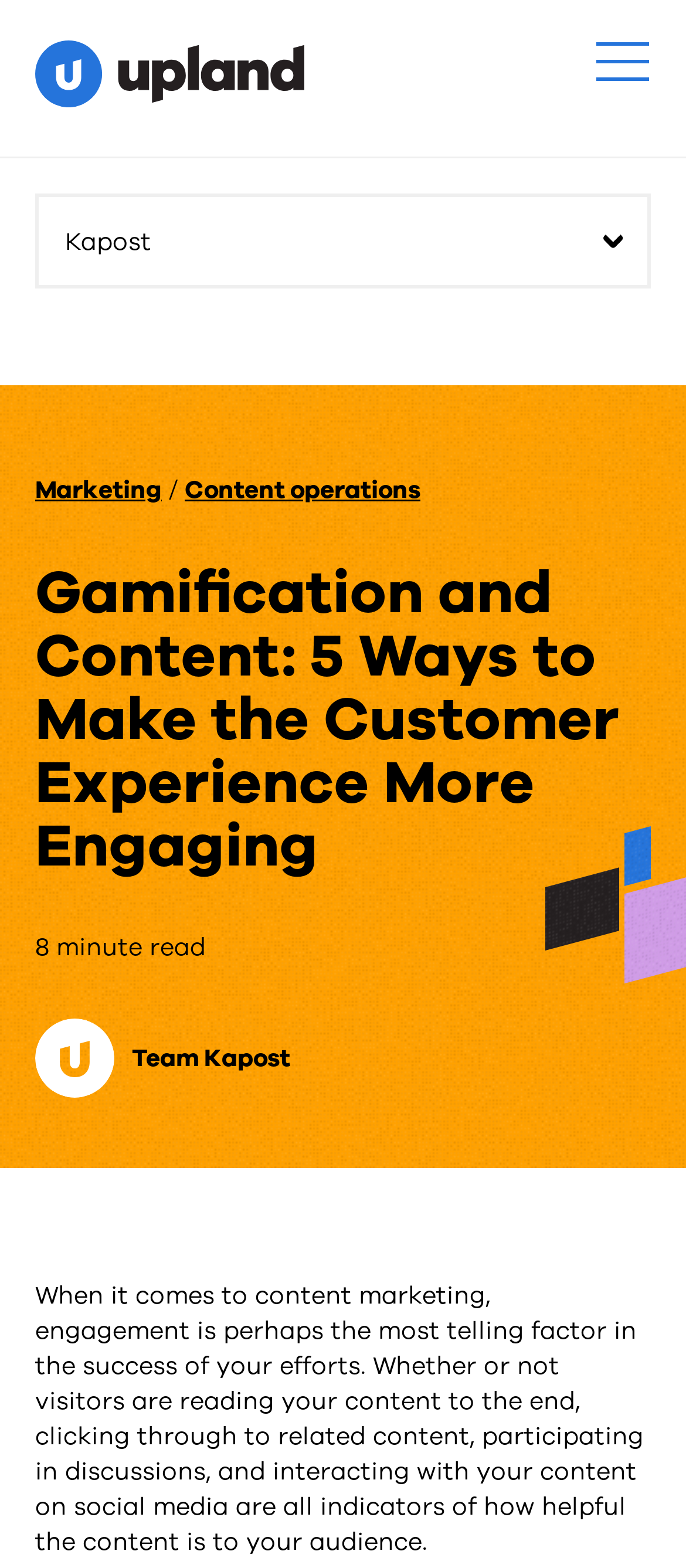Respond to the question below with a single word or phrase:
How long does it take to read the article?

8 minute